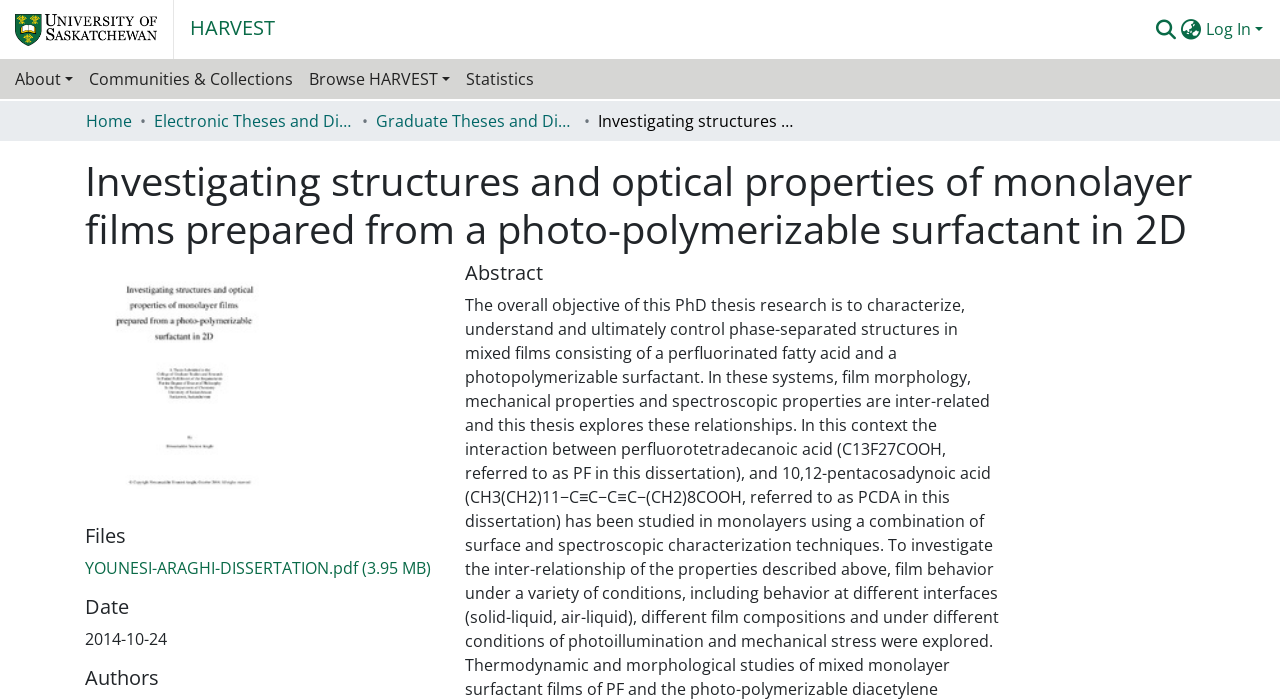Please identify the coordinates of the bounding box that should be clicked to fulfill this instruction: "Switch language".

[0.921, 0.025, 0.941, 0.059]